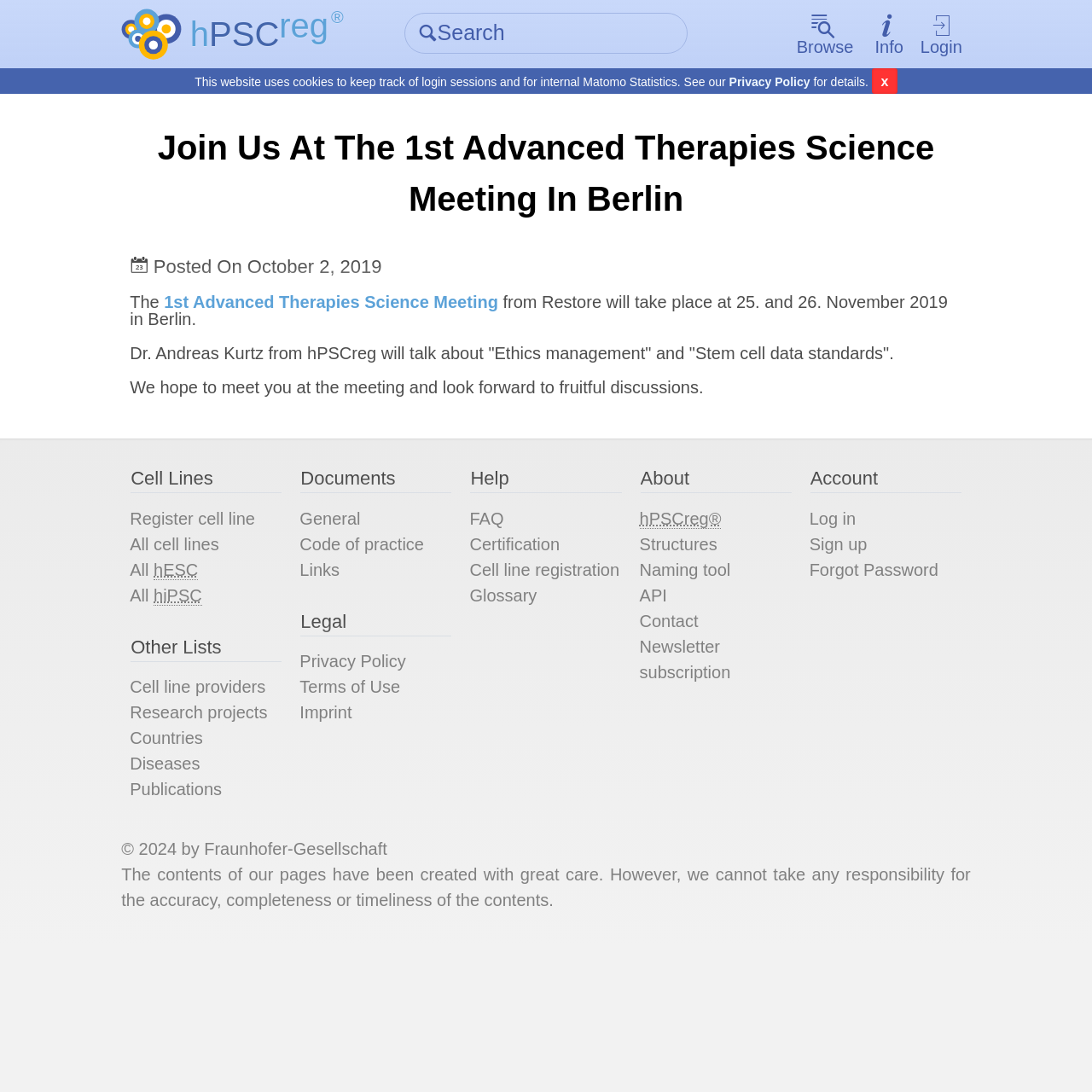Please indicate the bounding box coordinates of the element's region to be clicked to achieve the instruction: "View all hESC cell lines". Provide the coordinates as four float numbers between 0 and 1, i.e., [left, top, right, bottom].

[0.119, 0.513, 0.181, 0.531]